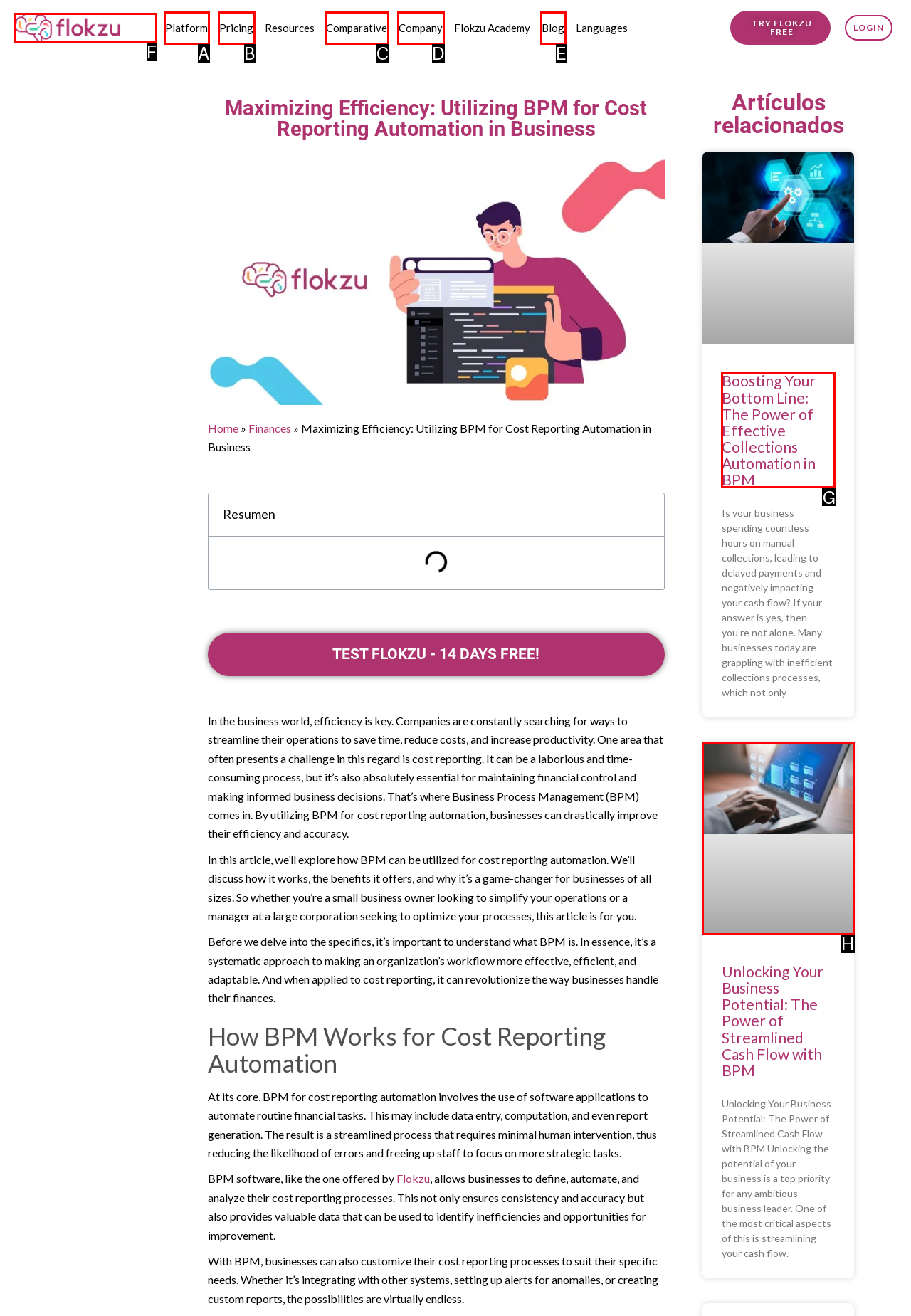Identify the appropriate choice to fulfill this task: Read the article 'Boosting Your Bottom Line: The Power of Effective Collections Automation in BPM'
Respond with the letter corresponding to the correct option.

G